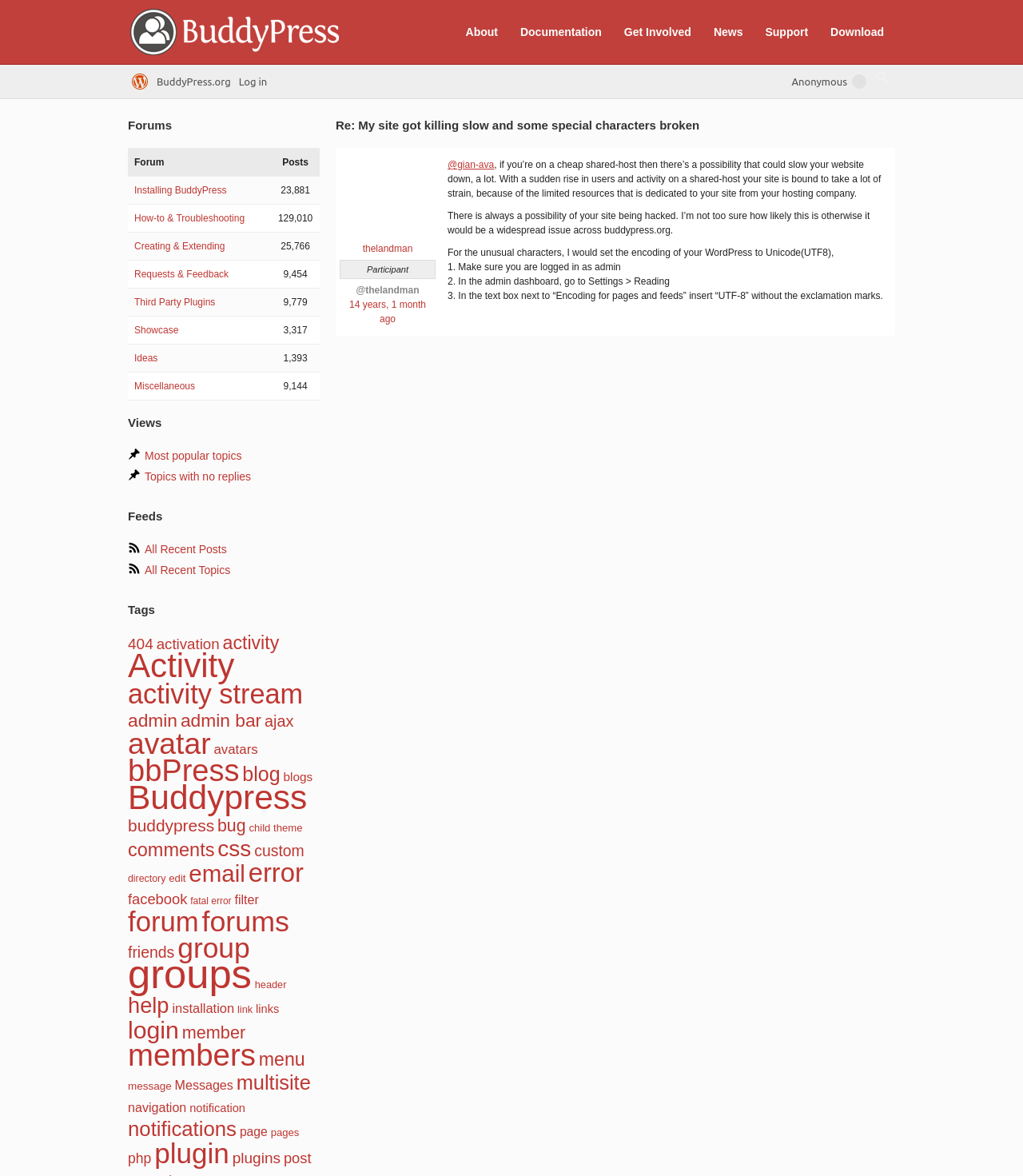Please respond to the question using a single word or phrase:
What is the username of the participant who posted the topic?

thelandman